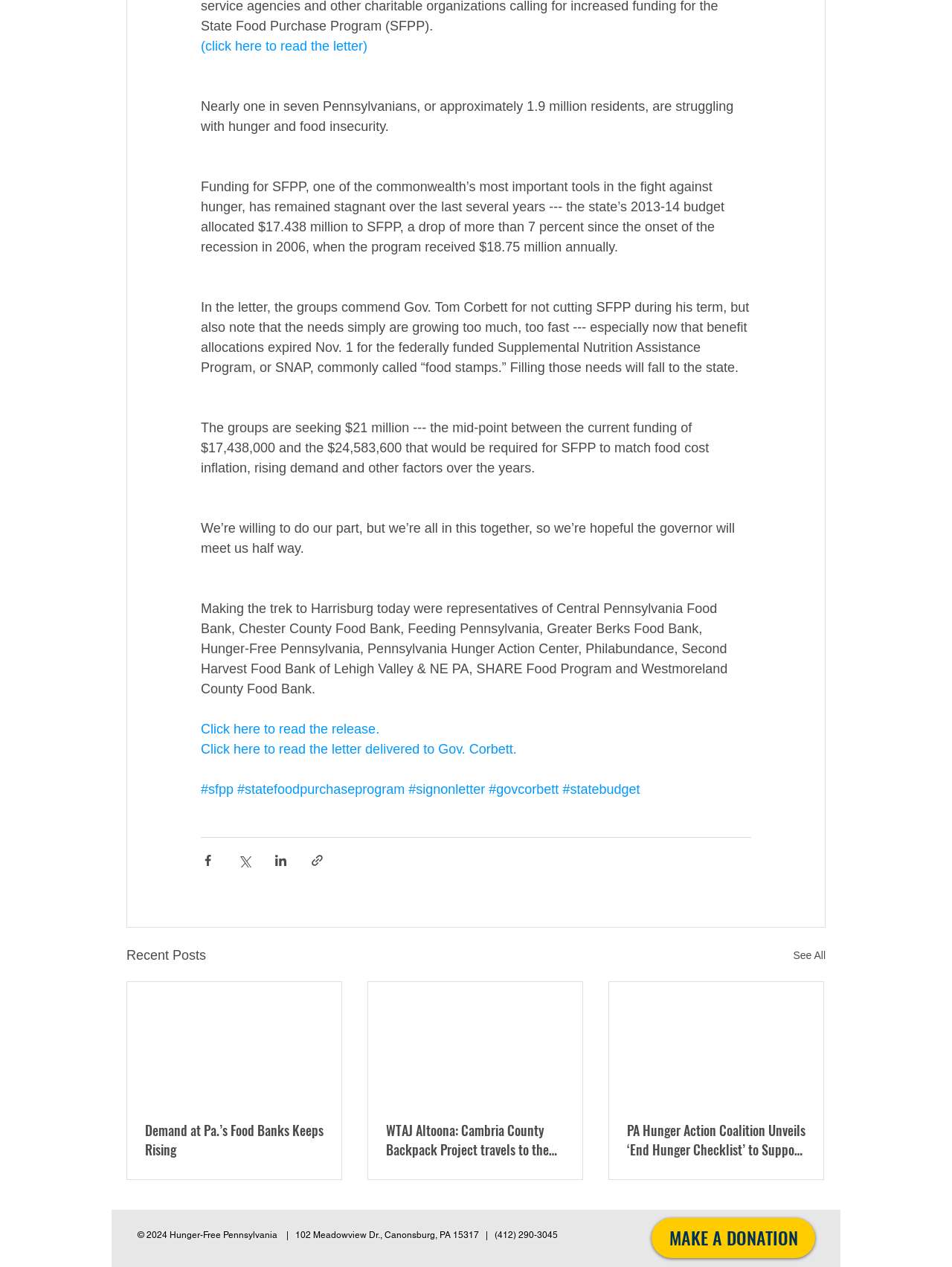Show the bounding box coordinates for the HTML element described as: "#sfpp".

[0.211, 0.617, 0.245, 0.629]